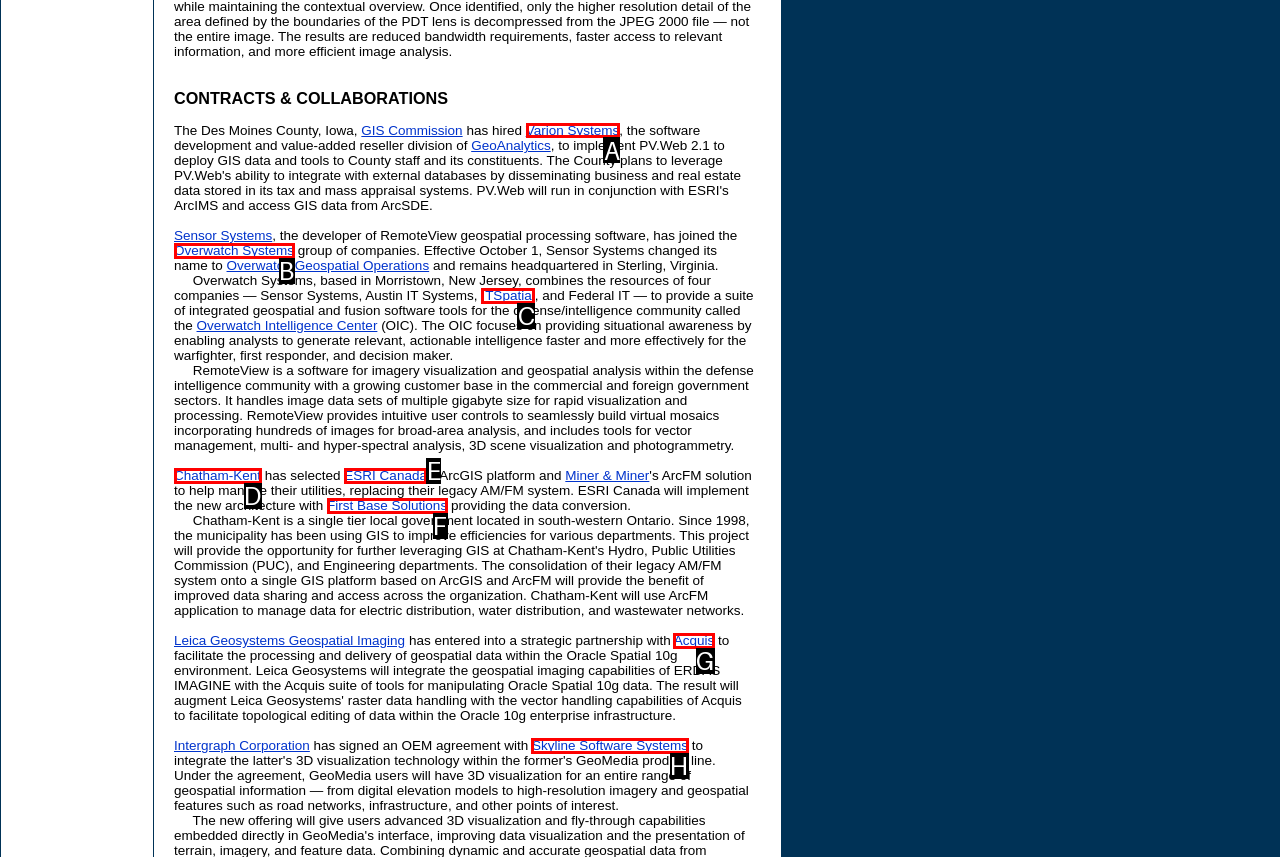Determine which option should be clicked to carry out this task: Visit Varion Systems
State the letter of the correct choice from the provided options.

A